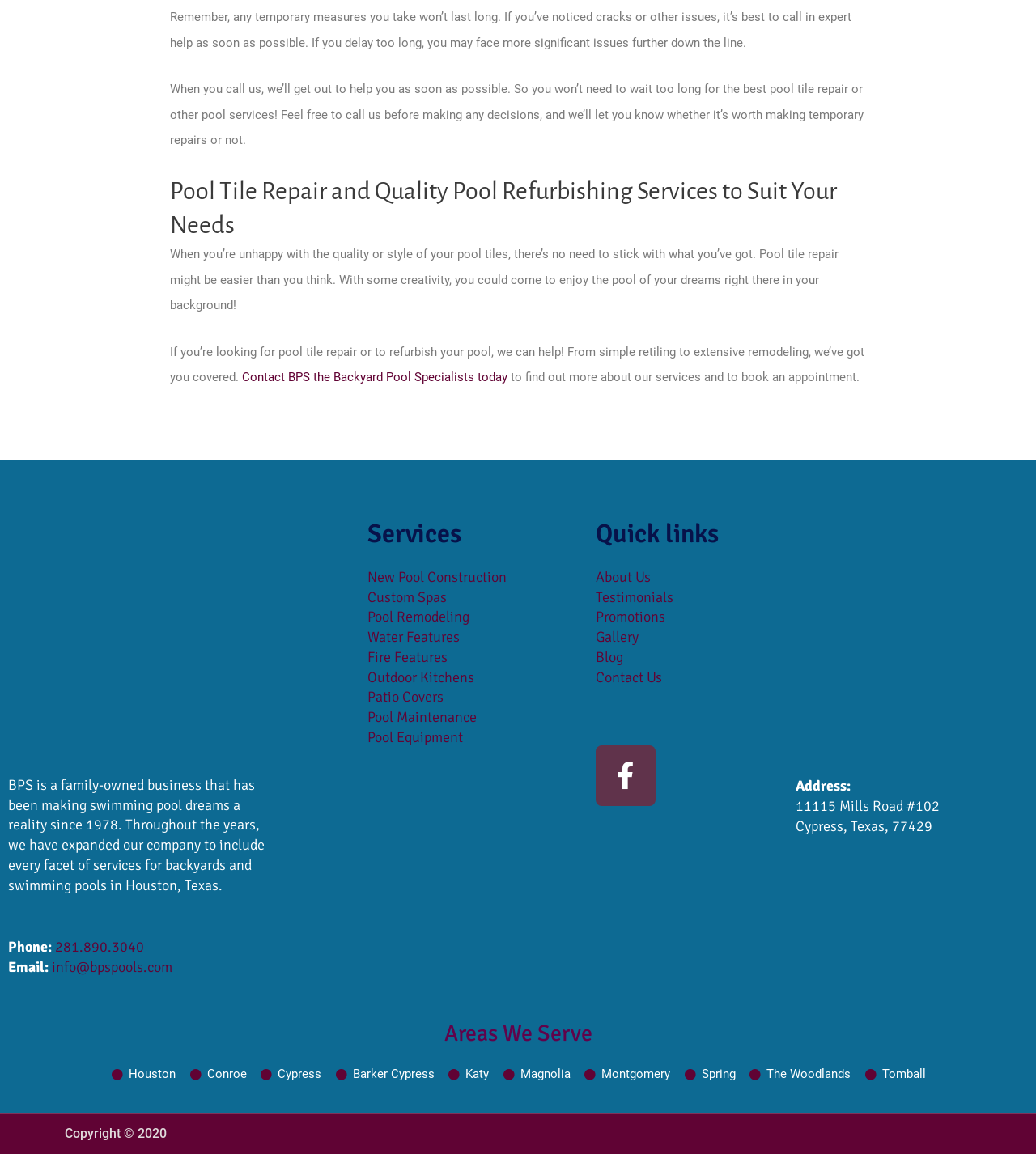What is the address of BPS?
Look at the image and provide a short answer using one word or a phrase.

11115 Mills Road #102, Cypress, TX 77429